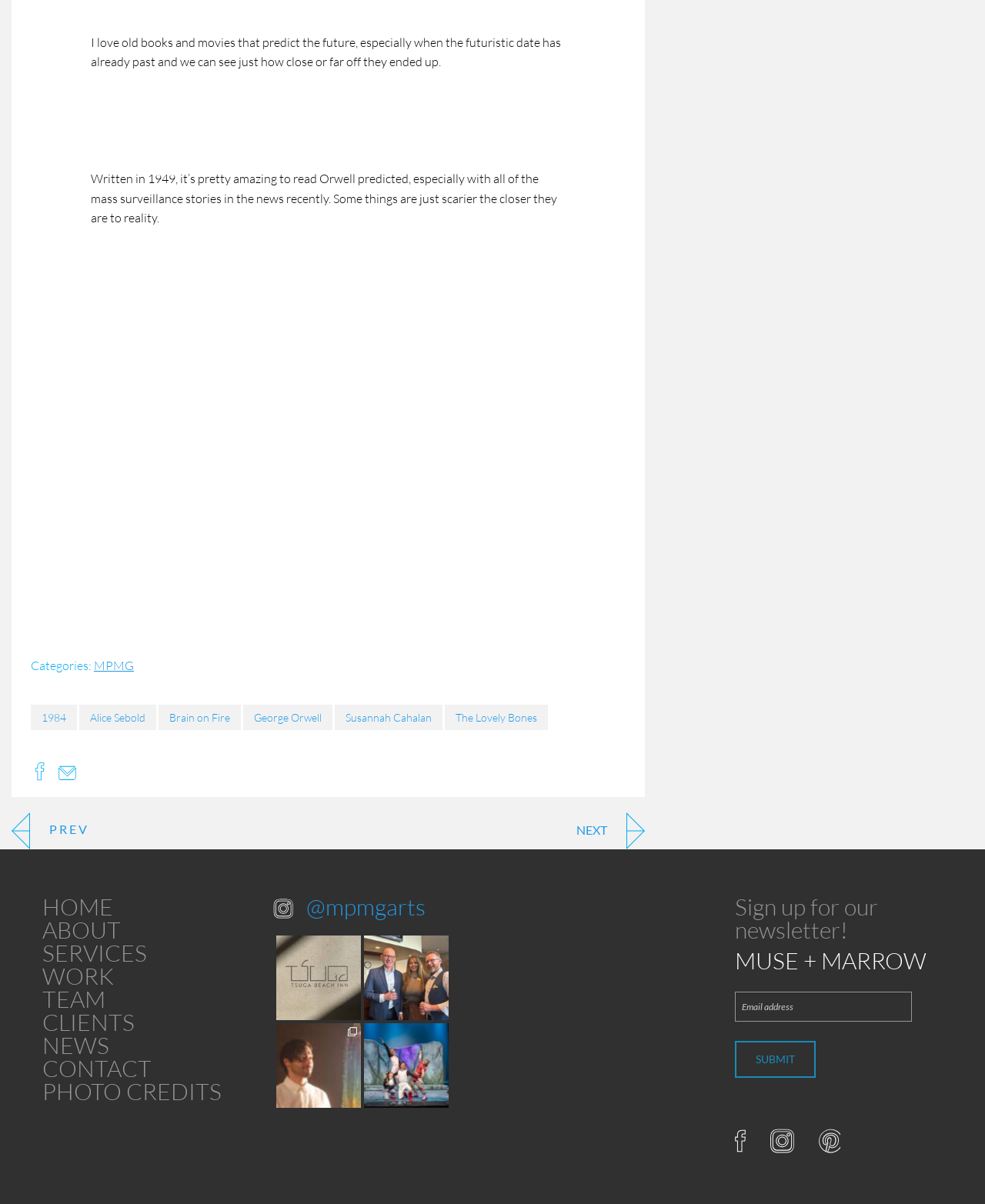Look at the image and write a detailed answer to the question: 
What can be done with the newsletter?

The webpage has a section that says 'Sign up for our newsletter!' which indicates that users can sign up for the newsletter.